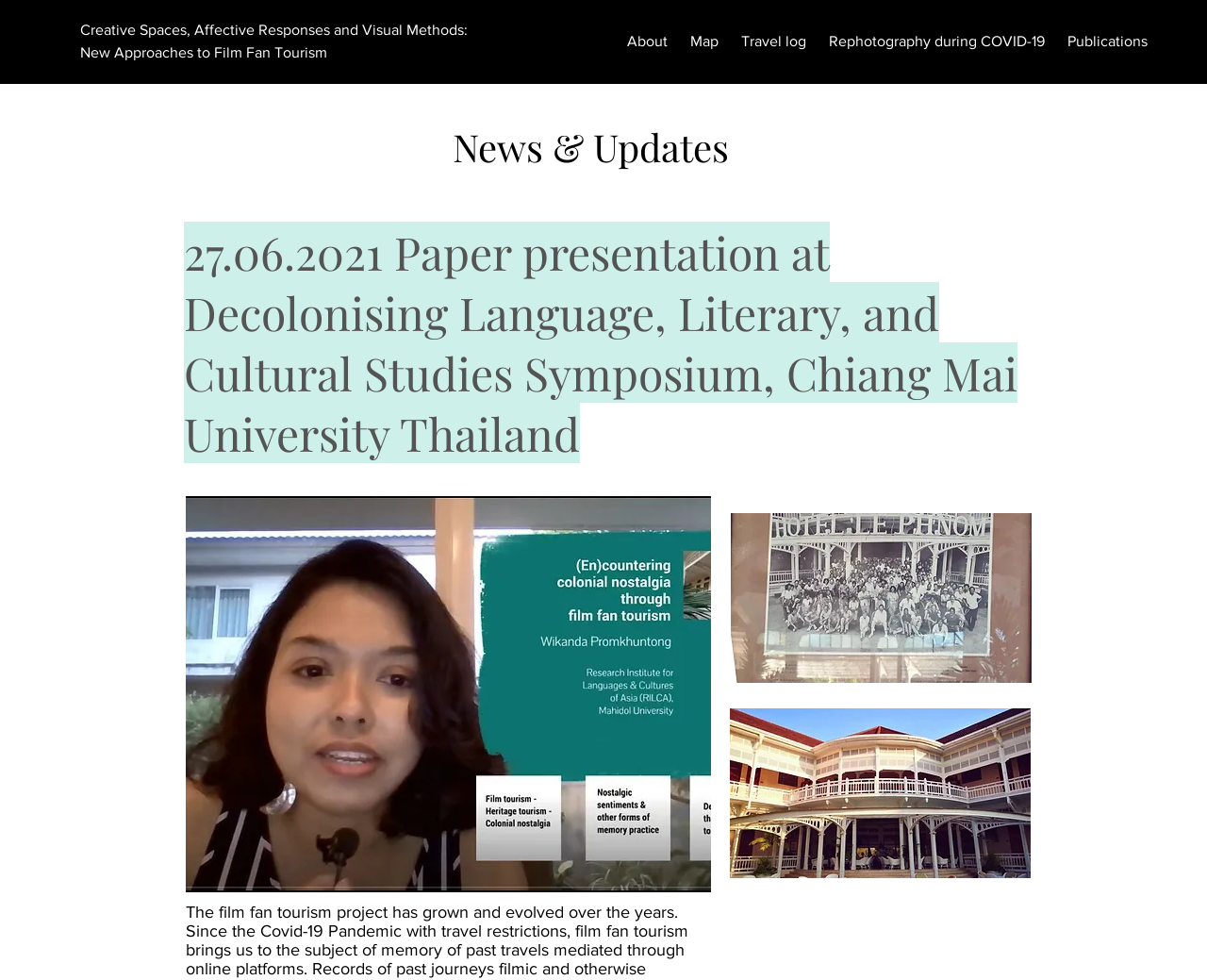What is the section title above the 'X' link?
Using the image, answer in one word or phrase.

News & Updates